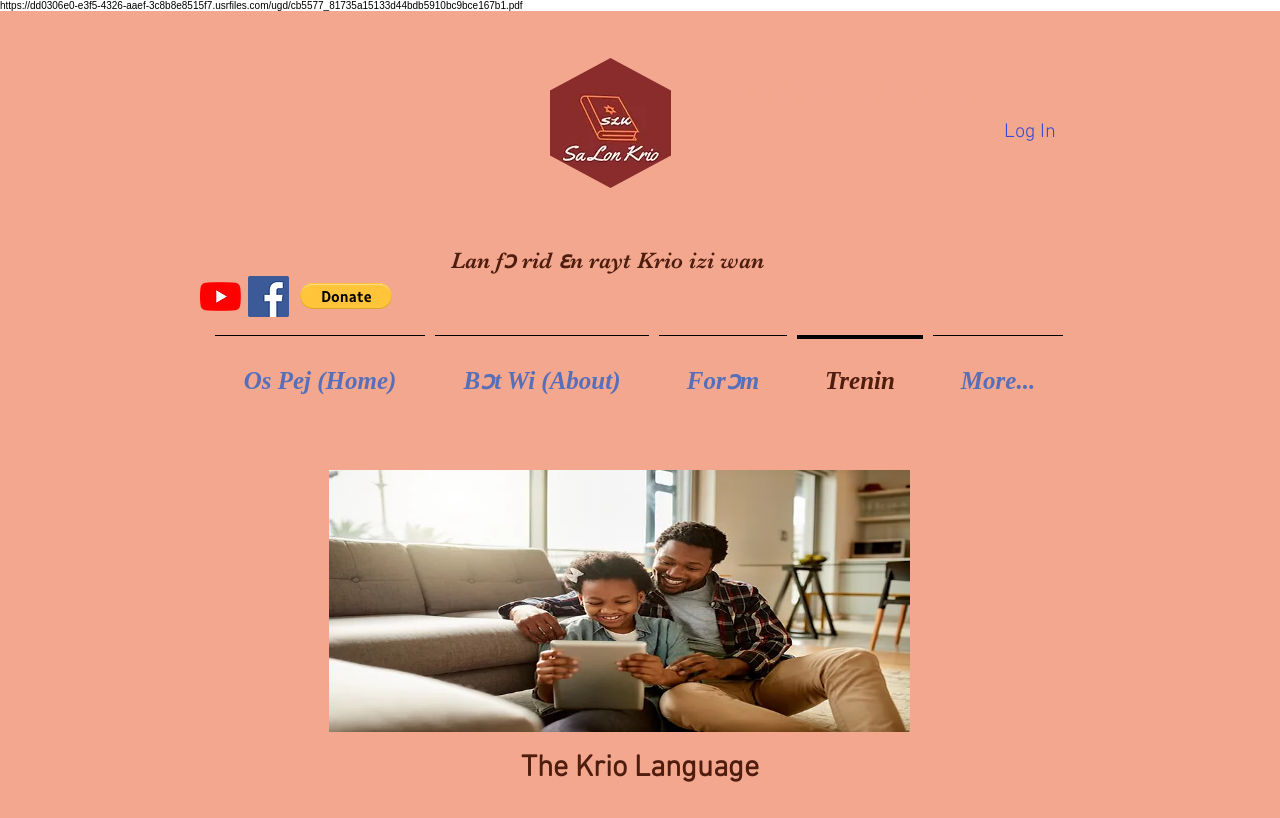What is the language being promoted on this website?
Your answer should be a single word or phrase derived from the screenshot.

Krio